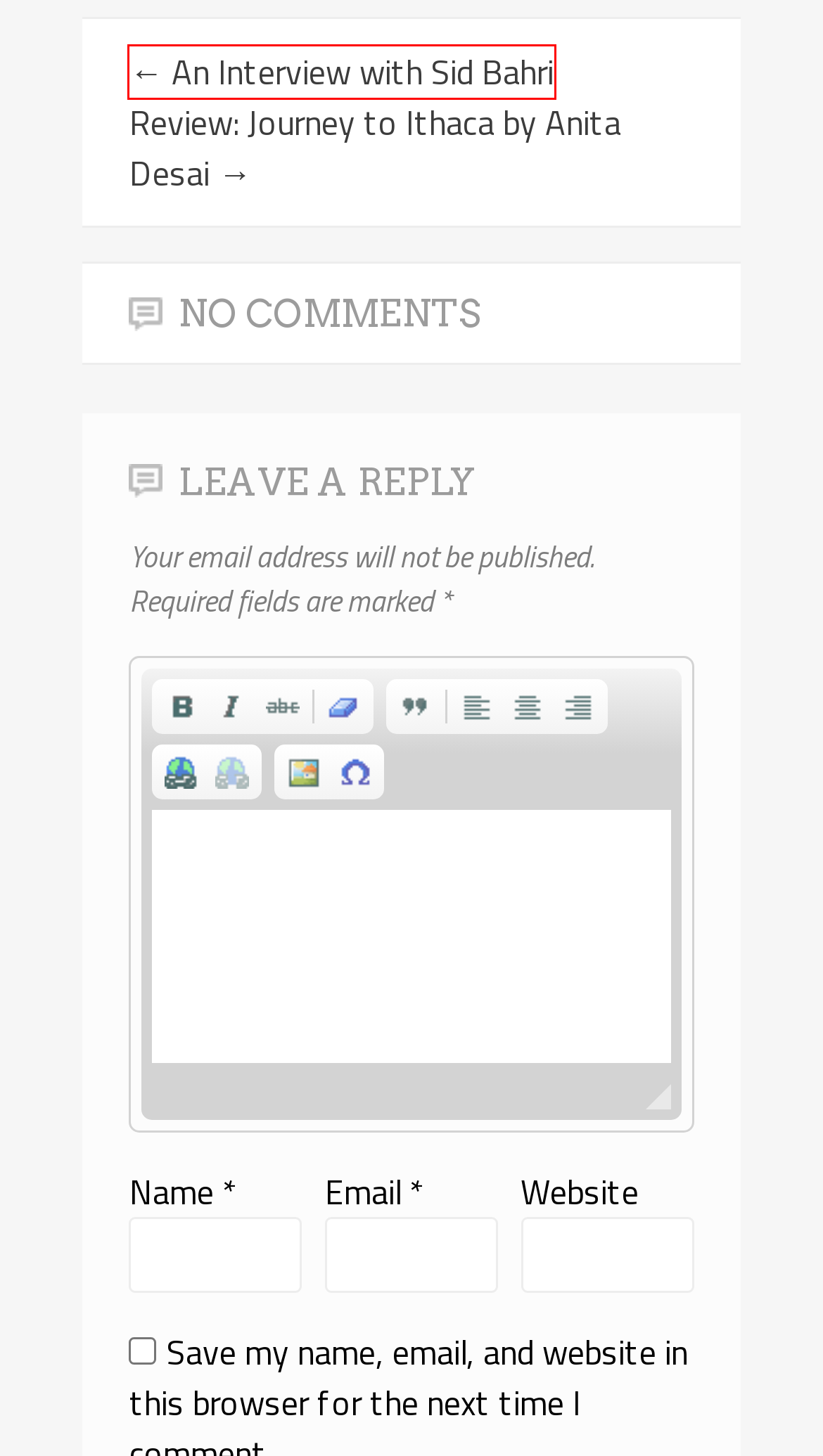You are given a screenshot of a webpage with a red rectangle bounding box around an element. Choose the best webpage description that matches the page after clicking the element in the bounding box. Here are the candidates:
A. Review: Journey to Ithaca by Anita Desai - Bookish
B. Lists Archives - Bookish
C. Authors Exclusive Archives - Bookish
D. Review Archives - Bookish
E. Excerpt - Winning Like Sourav by Abhirup Bhattacharya - Bookish
F. Top Indian Children's Books for all ages - Bookish
G. Book rangoli - what's that? These will touch every booklover's heart! - Bookish
H. An Interview with Sid Bahri - Bookish

H